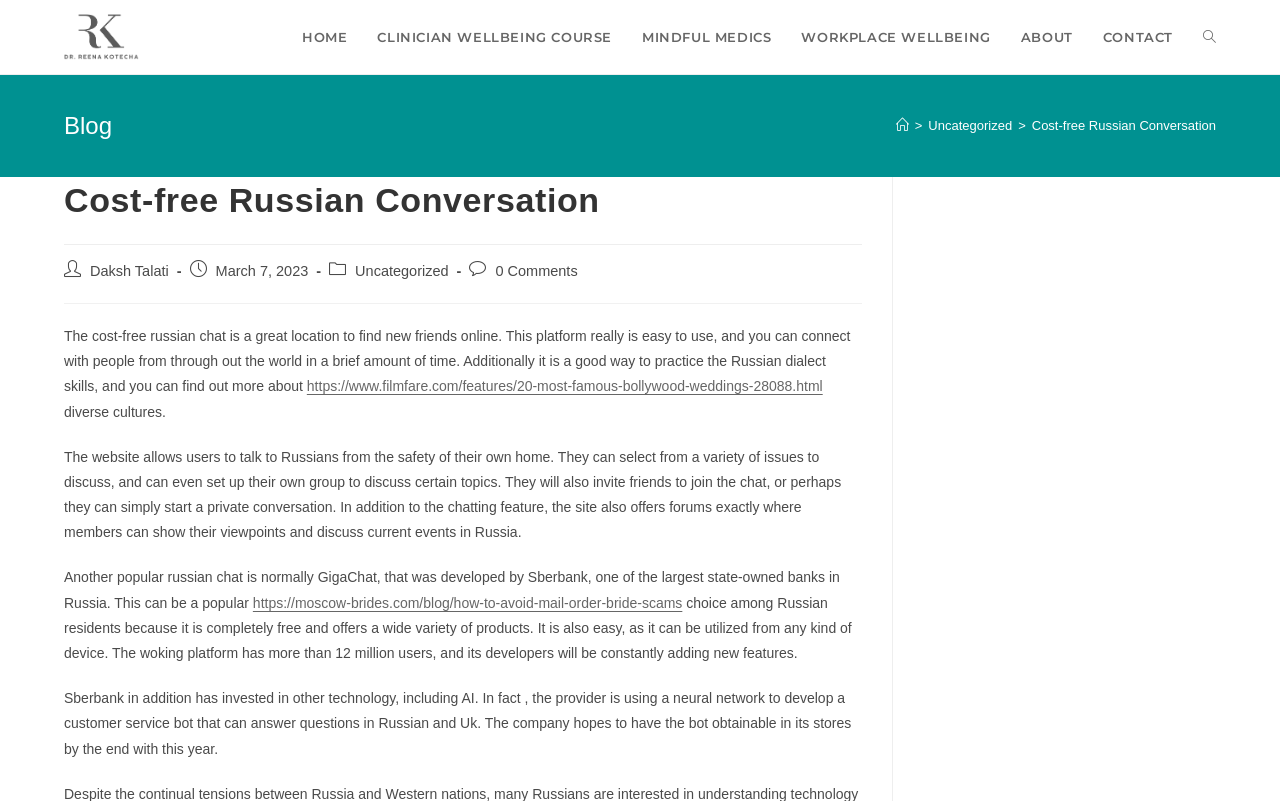Please locate the bounding box coordinates of the element that should be clicked to complete the given instruction: "Click the HOME link".

[0.224, 0.0, 0.283, 0.092]